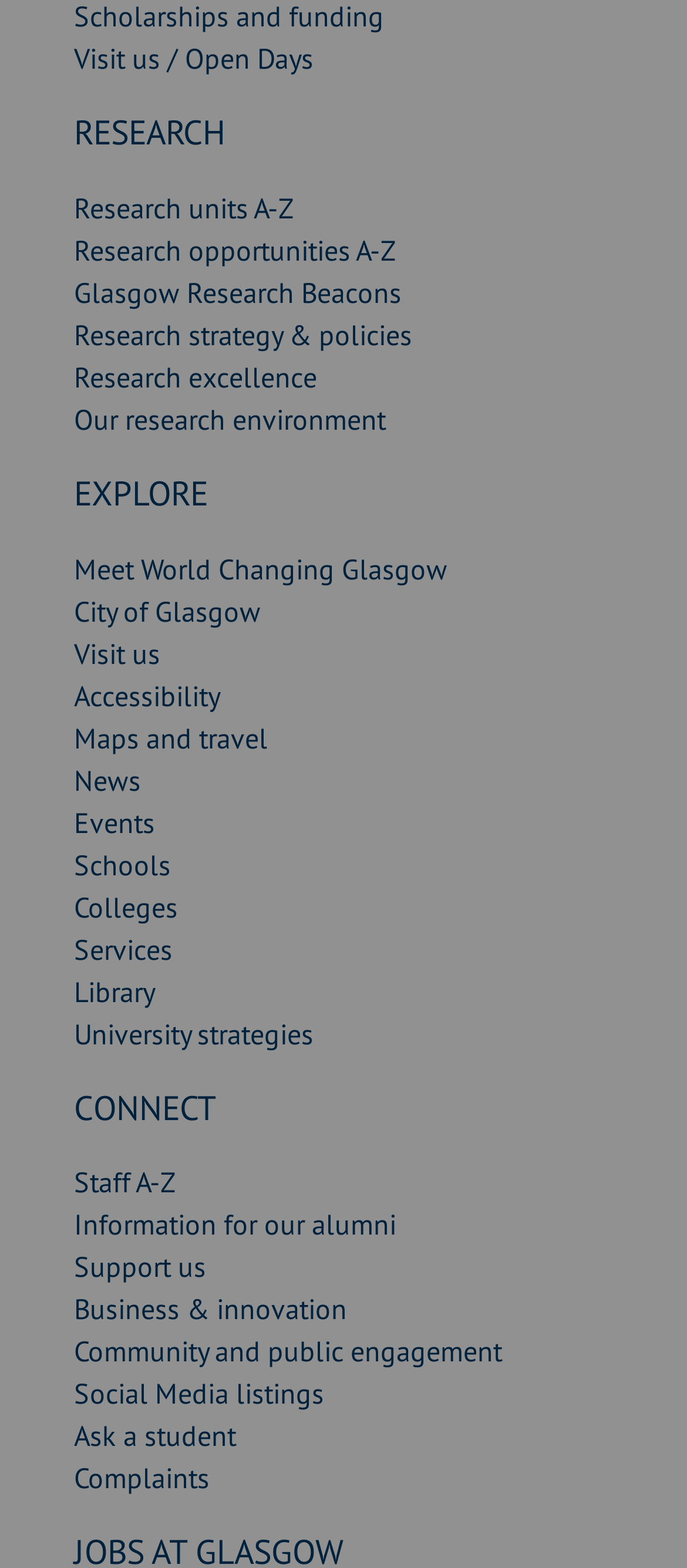Using the description "Accessibility", locate and provide the bounding box of the UI element.

[0.108, 0.432, 0.321, 0.455]